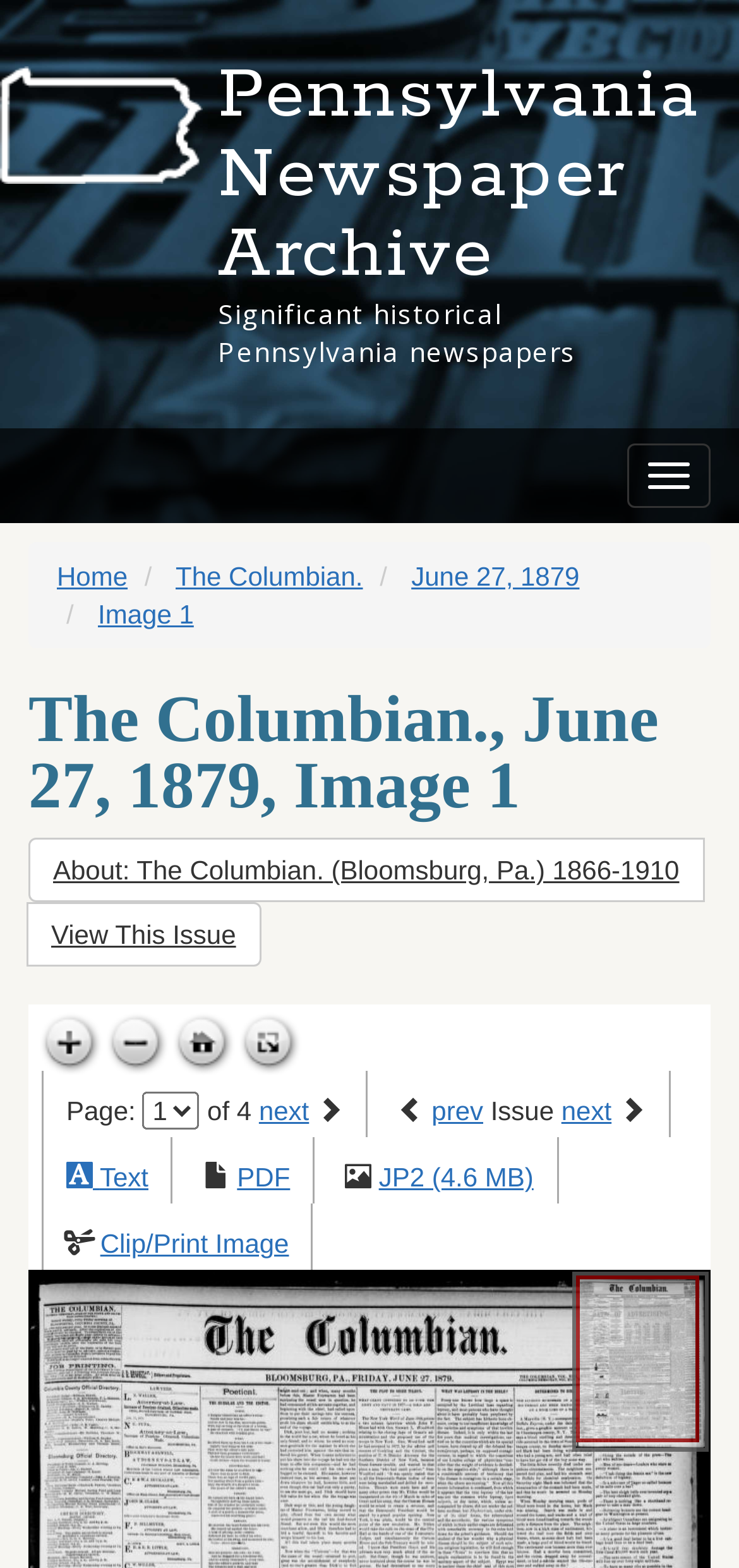Find the bounding box coordinates for the area that must be clicked to perform this action: "Zoom in".

[0.047, 0.645, 0.137, 0.686]